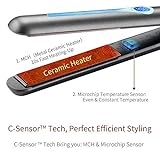Please provide a comprehensive answer to the question below using the information from the image: What type of heater is used in the straightener?

The caption highlights the features of the hair straightener, including the use of a Metal Ceramic Heater, which enables rapid heating and efficient styling.